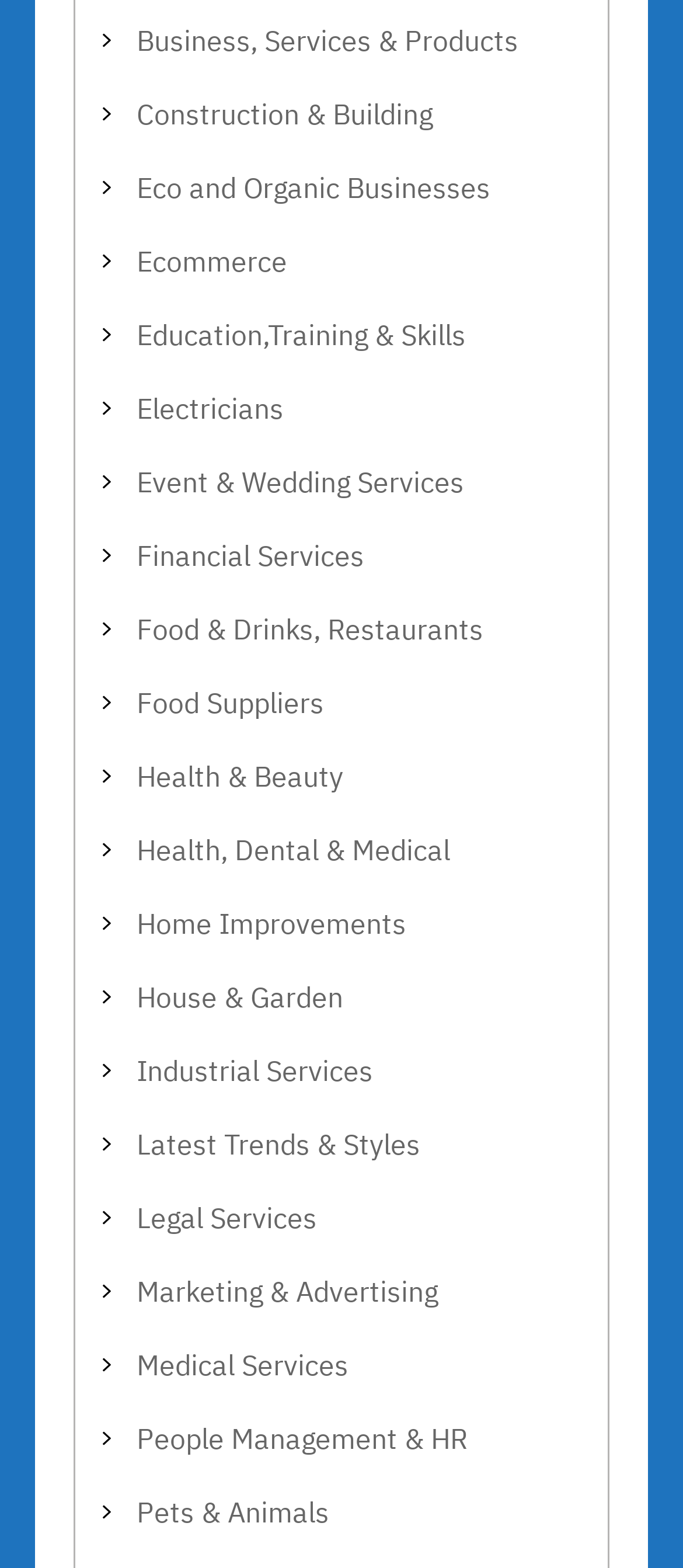What is the category related to 'Electricians'?
Please answer the question with as much detail as possible using the screenshot.

Based on the webpage, 'Electricians' is a link that appears below 'Construction & Building', suggesting that it is a subcategory or related to construction and building services.